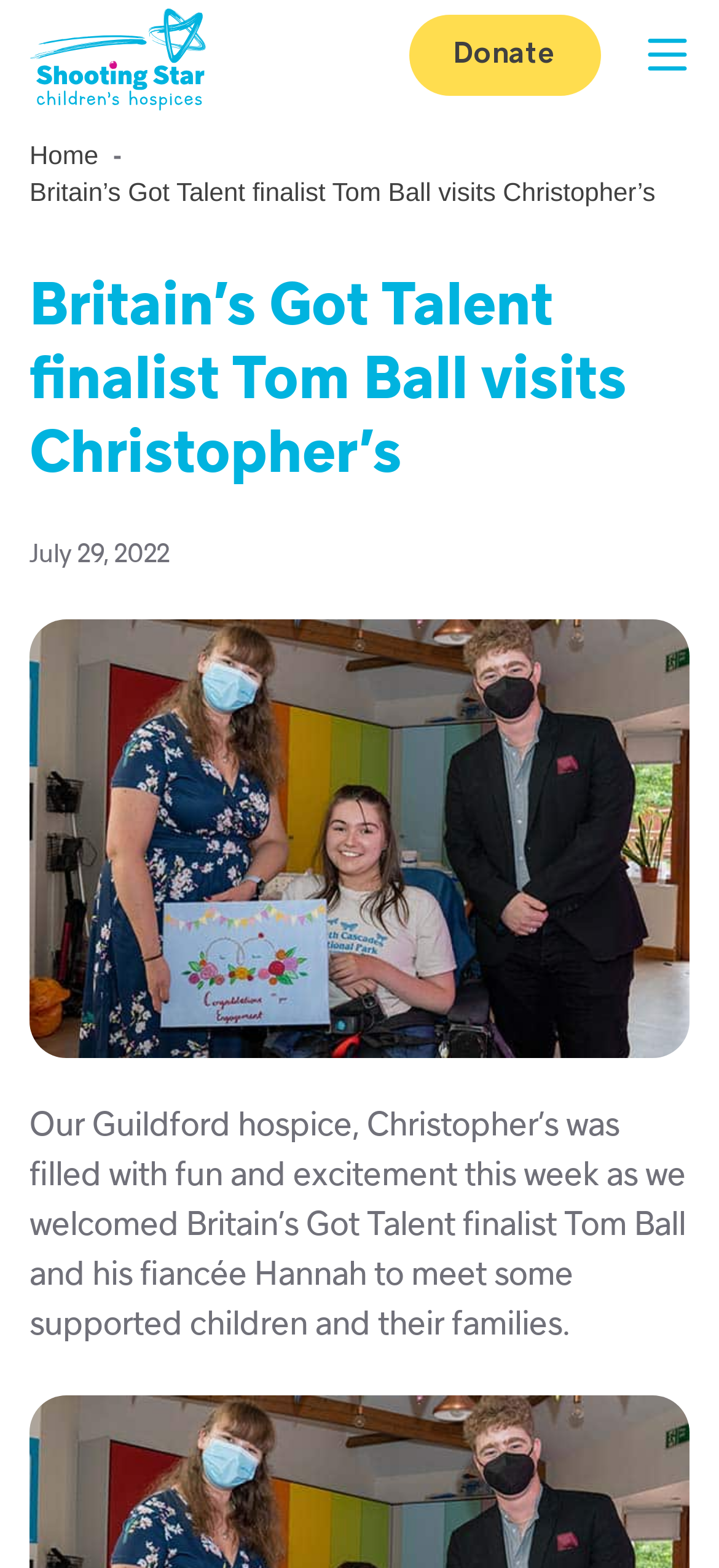Show the bounding box coordinates for the HTML element as described: "Home".

[0.041, 0.087, 0.137, 0.11]